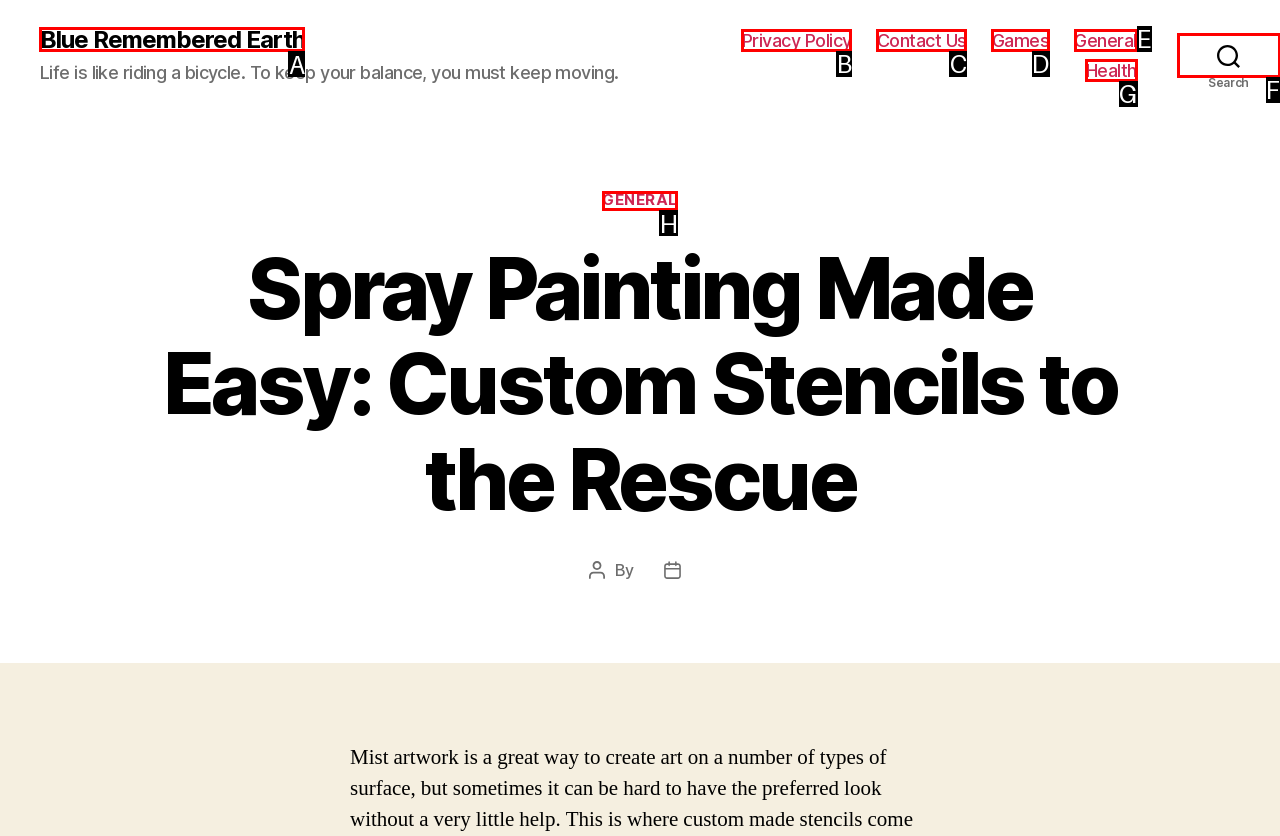Select the appropriate HTML element to click on to finish the task: Contact 'Blue Remembered Earth'.
Answer with the letter corresponding to the selected option.

A